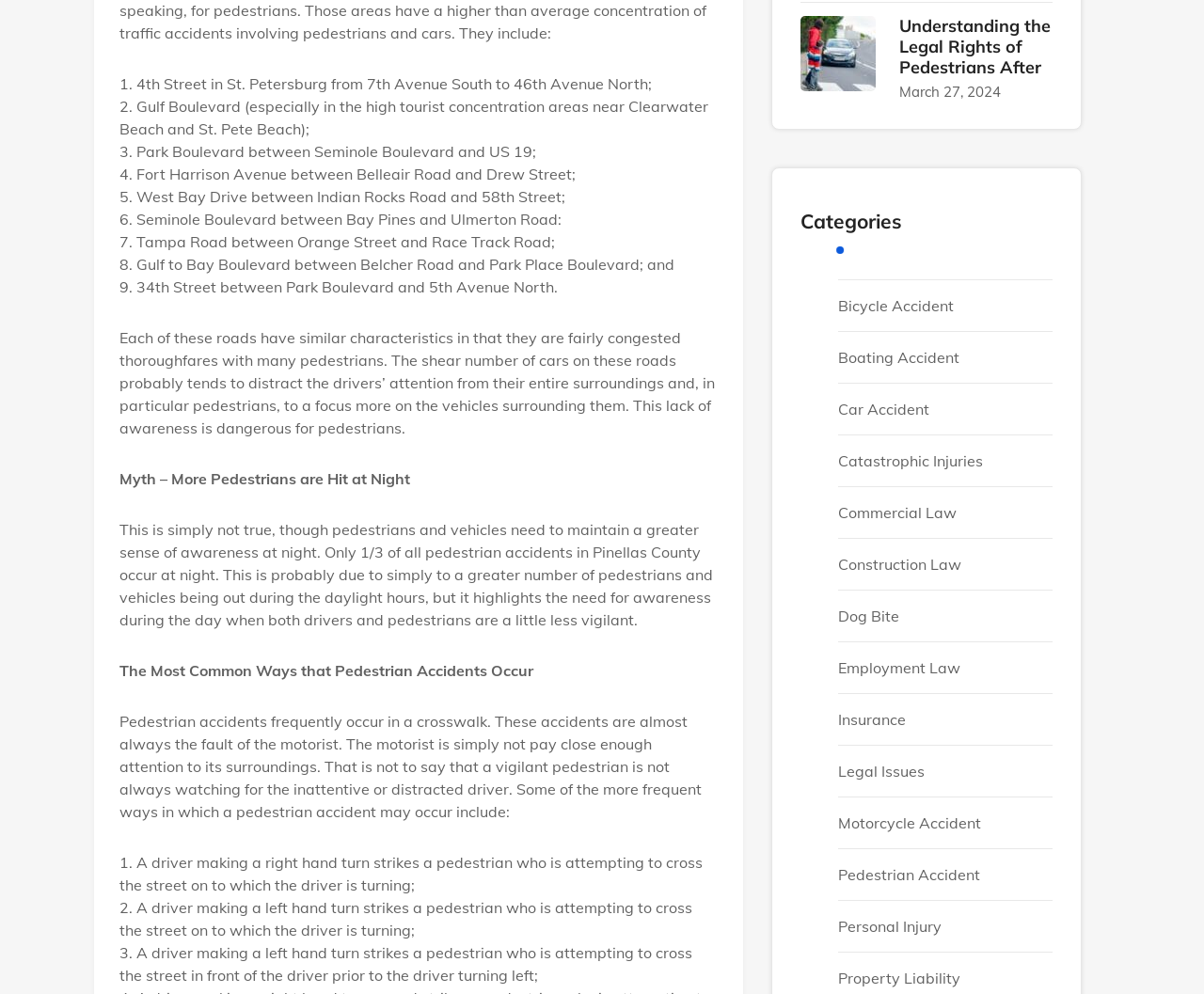Identify the bounding box coordinates for the region of the element that should be clicked to carry out the instruction: "Click the link 'Car Accident'". The bounding box coordinates should be four float numbers between 0 and 1, i.e., [left, top, right, bottom].

[0.696, 0.402, 0.772, 0.421]